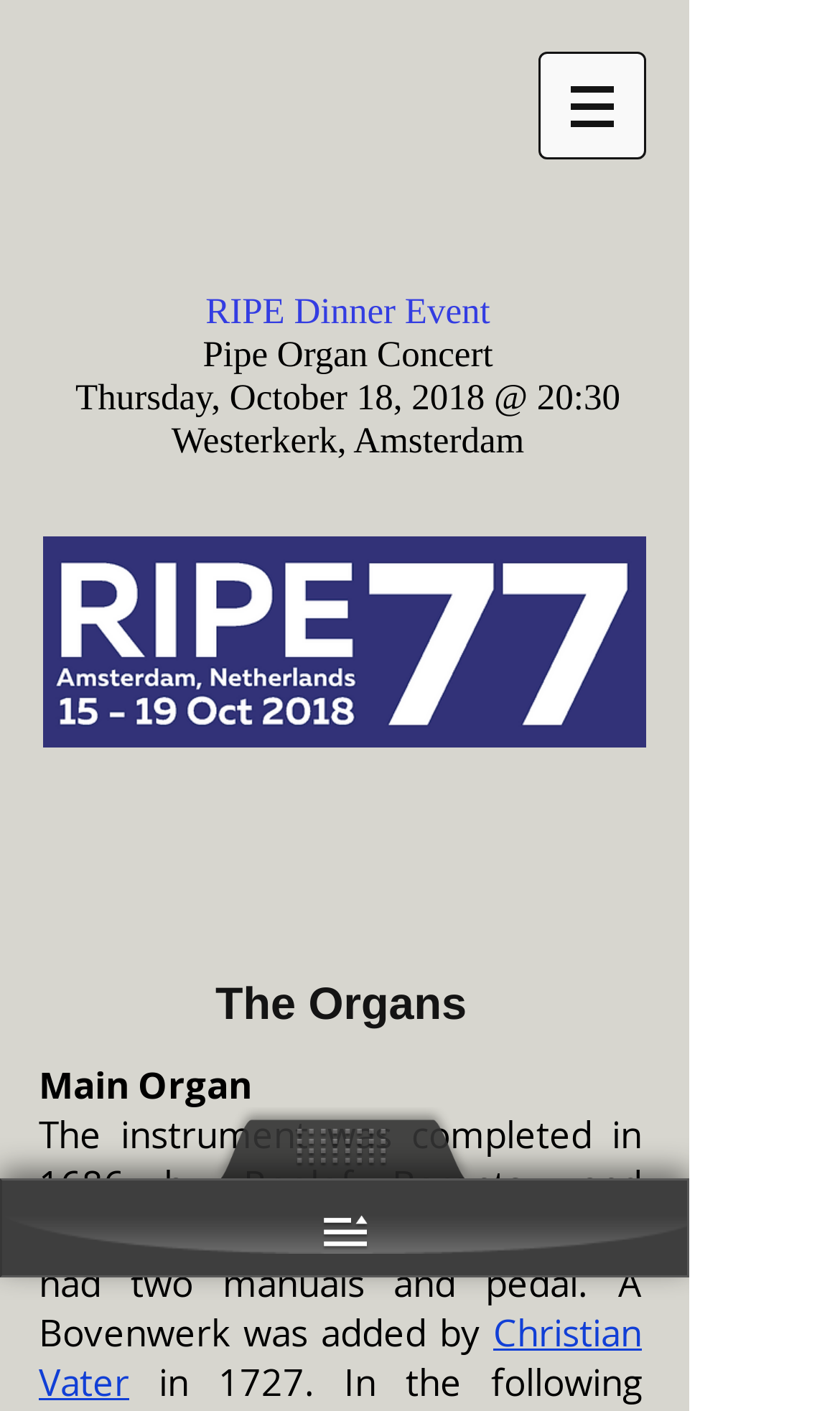Please provide a one-word or phrase answer to the question: 
Who added a Bovenwerk to the Main Organ?

Christian Vater